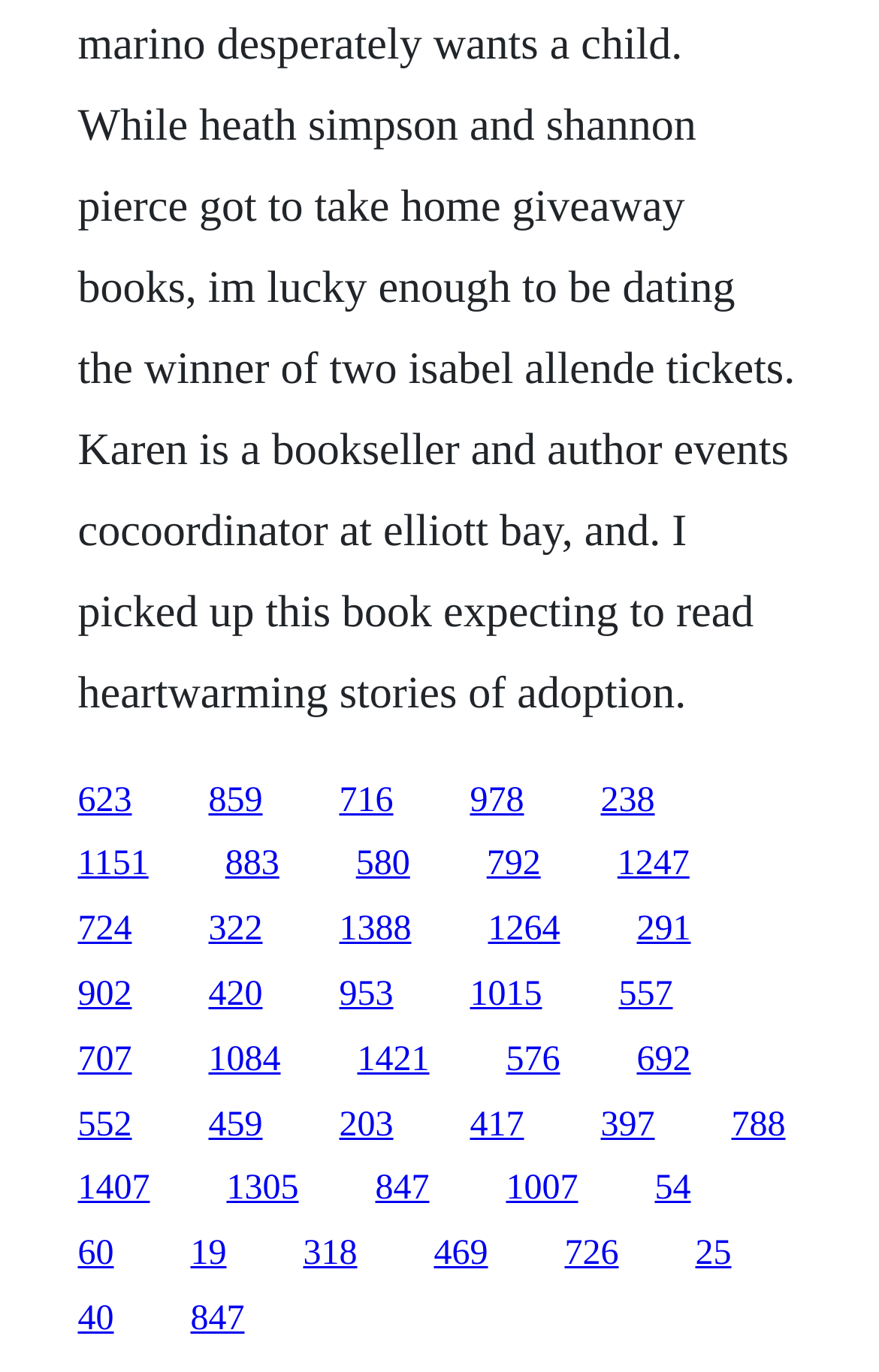Are the links arranged in a single row or multiple rows?
Please give a well-detailed answer to the question.

I analyzed the y1 and y2 coordinates of the link elements and found that they have different vertical positions, indicating that the links are arranged in multiple rows.